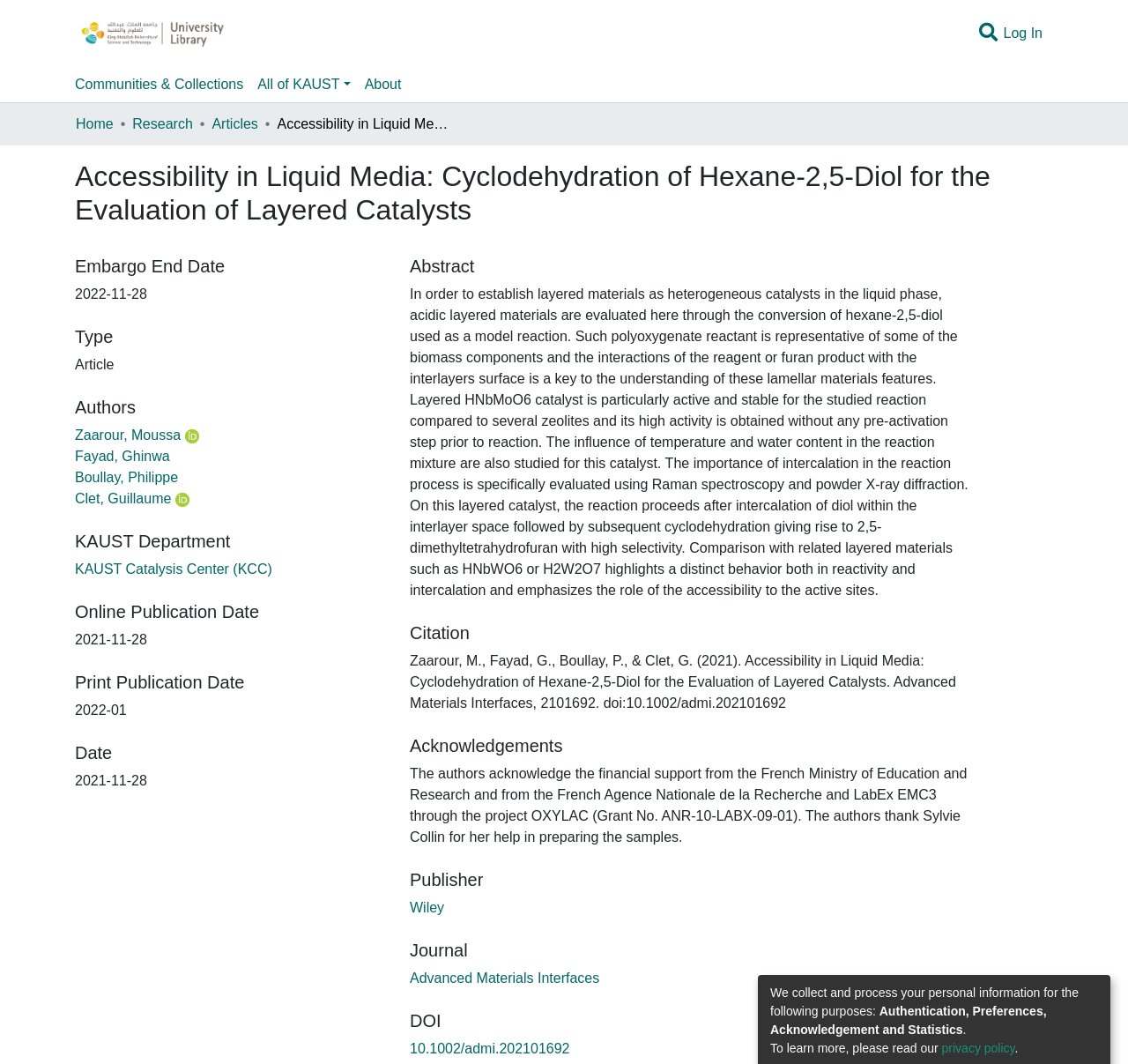Find the bounding box coordinates for the UI element that matches this description: "blog".

None